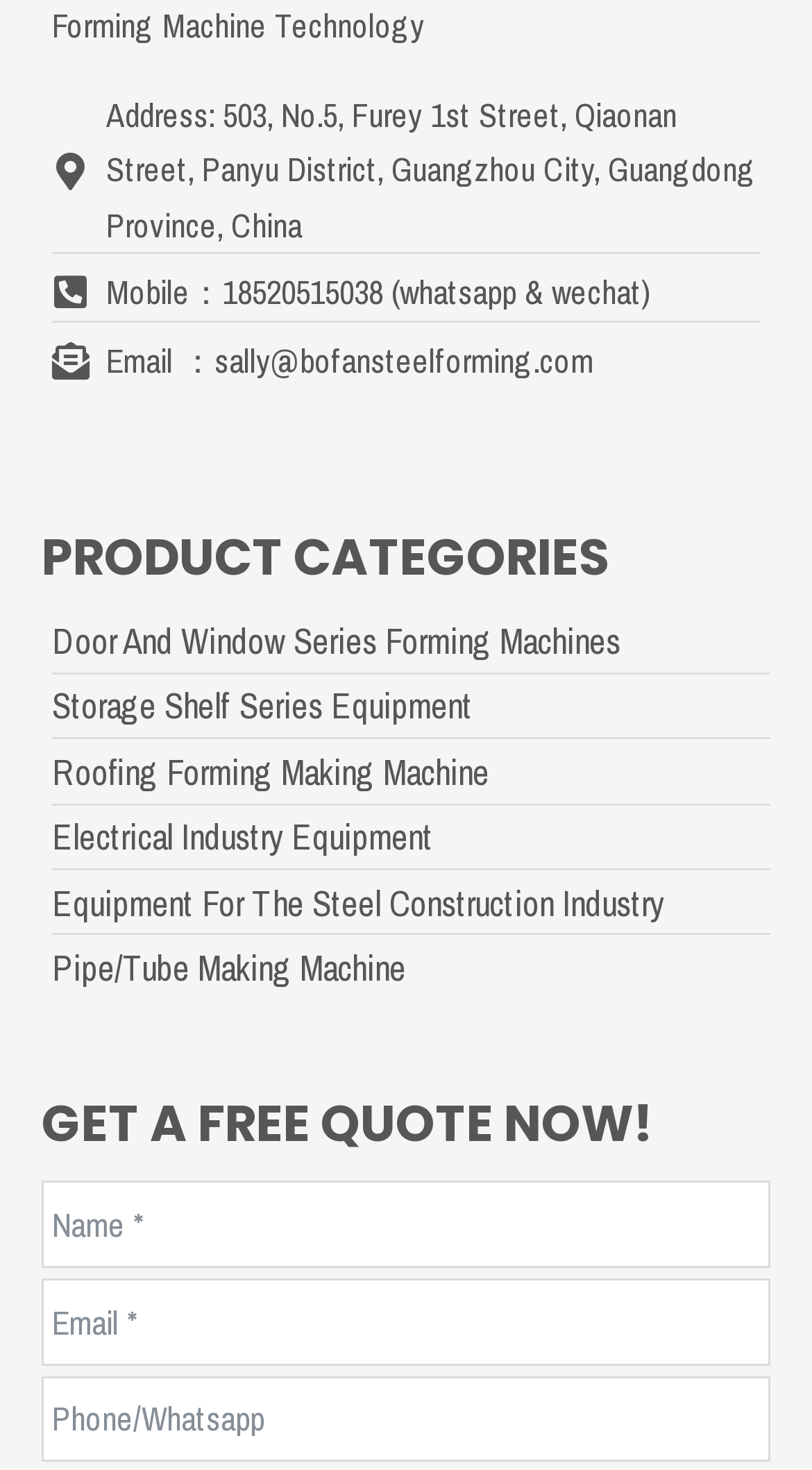Determine the bounding box coordinates for the area you should click to complete the following instruction: "view October 2023".

None